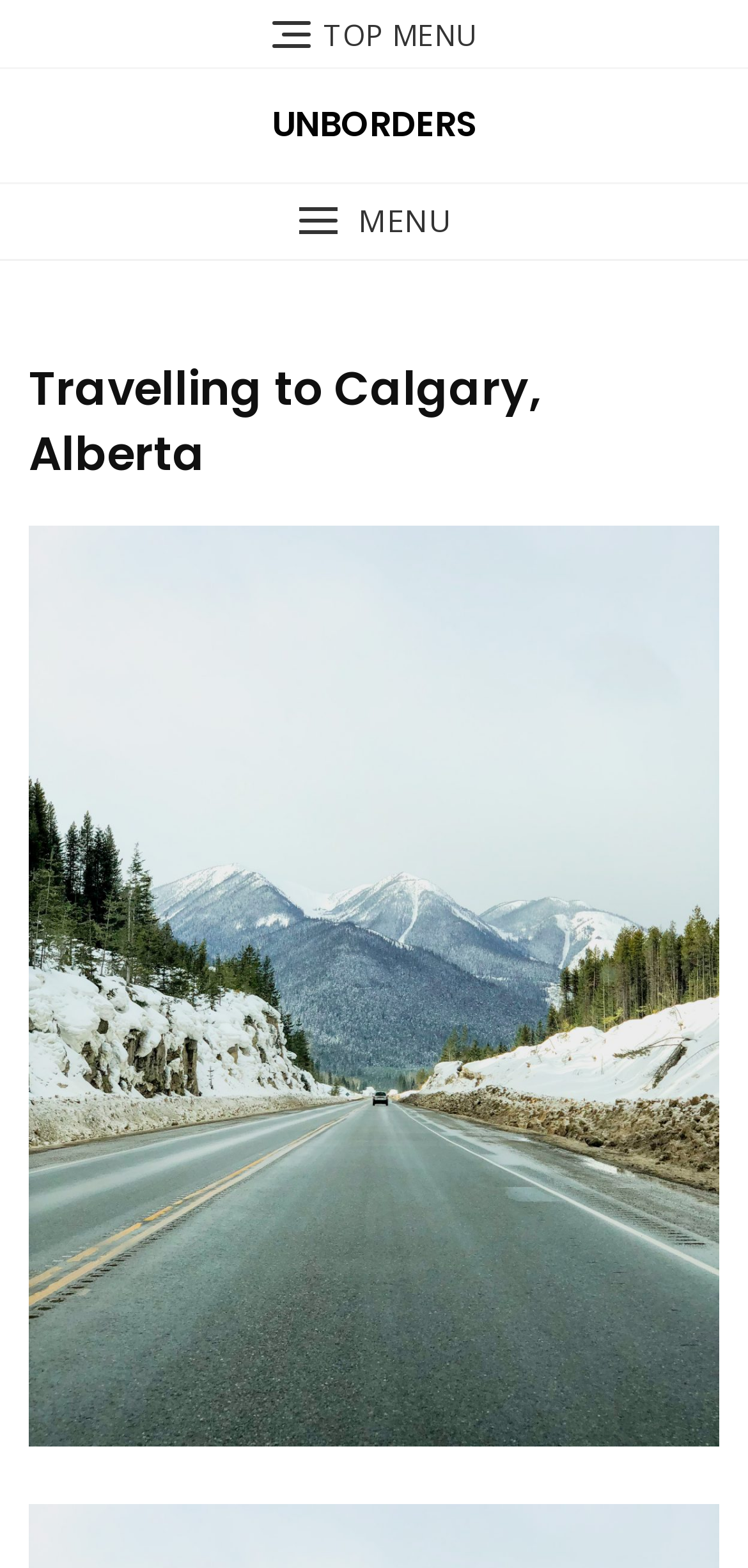Identify the webpage's primary heading and generate its text.

Travelling to Calgary, Alberta